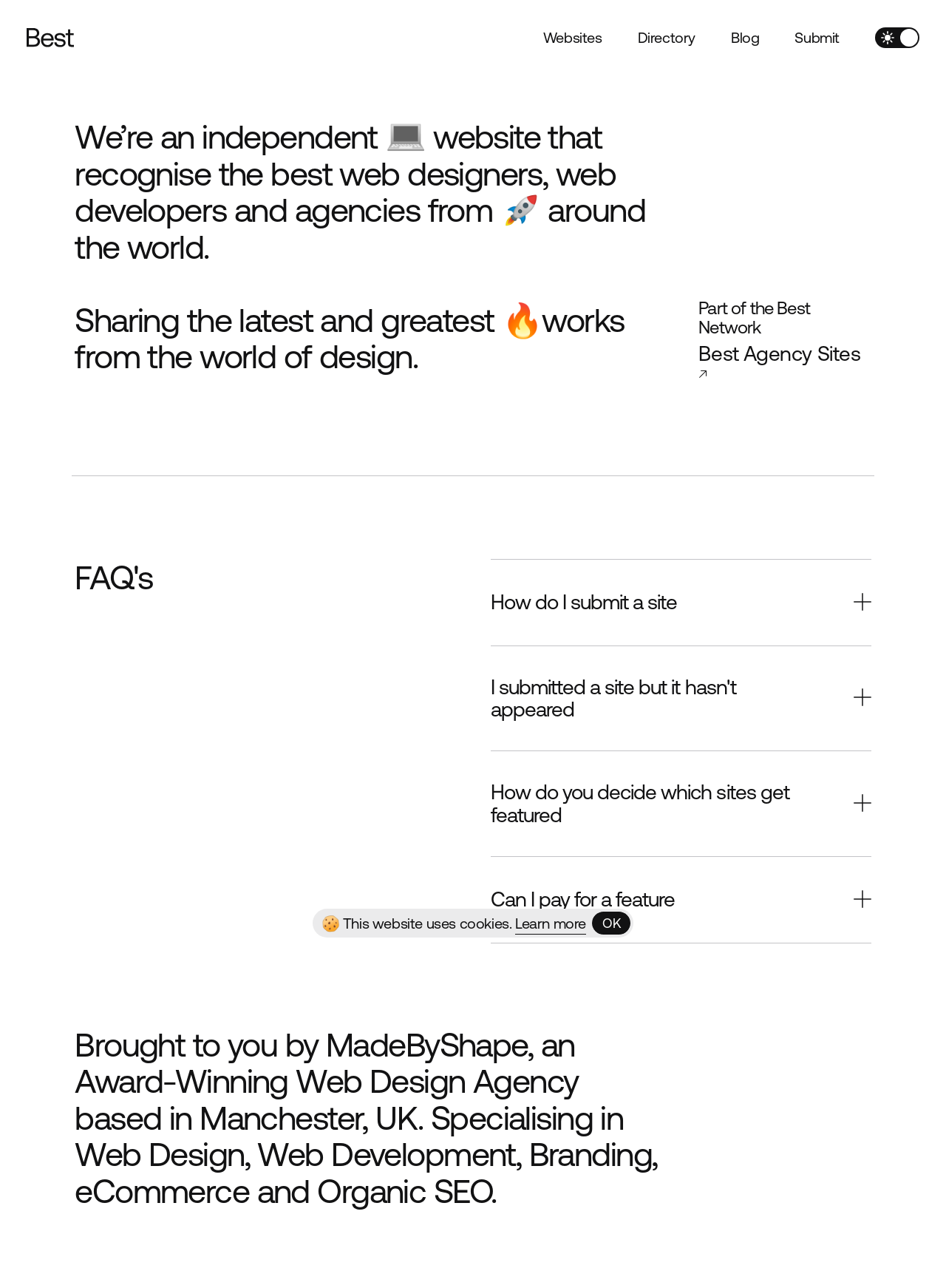Who is the creator of this website?
Provide an in-depth and detailed explanation in response to the question.

The website's footer section mentions 'Brought to you by MadeByShape, an Award-Winning Web Design Agency based in Manchester, UK.' This suggests that MadeByShape is the creator or owner of the website.